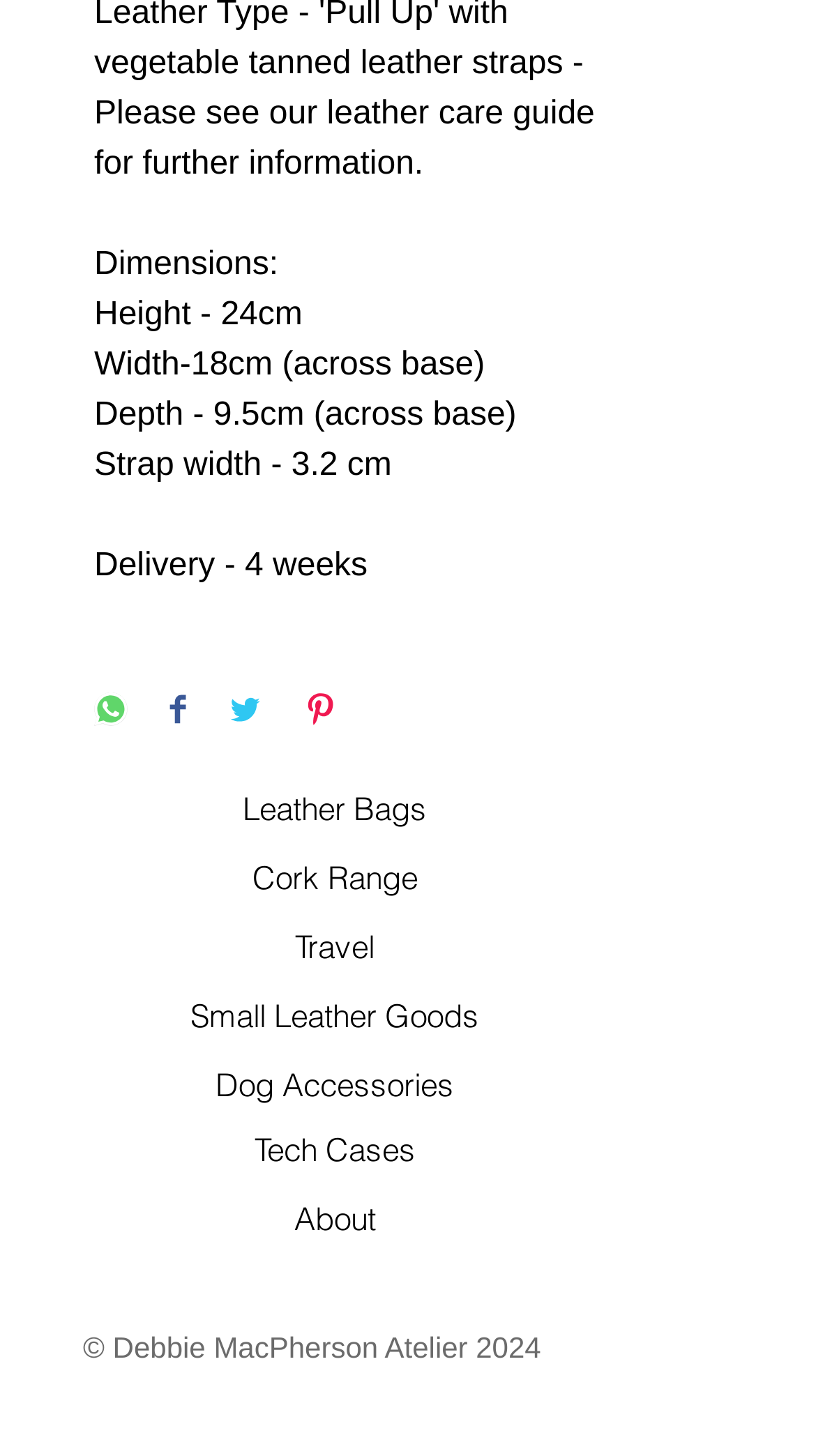What is the height of the product?
Examine the image closely and answer the question with as much detail as possible.

The height of the product can be found in the 'Dimensions' section, which is located at the top of the webpage. The 'Height' is specified as '24cm'.